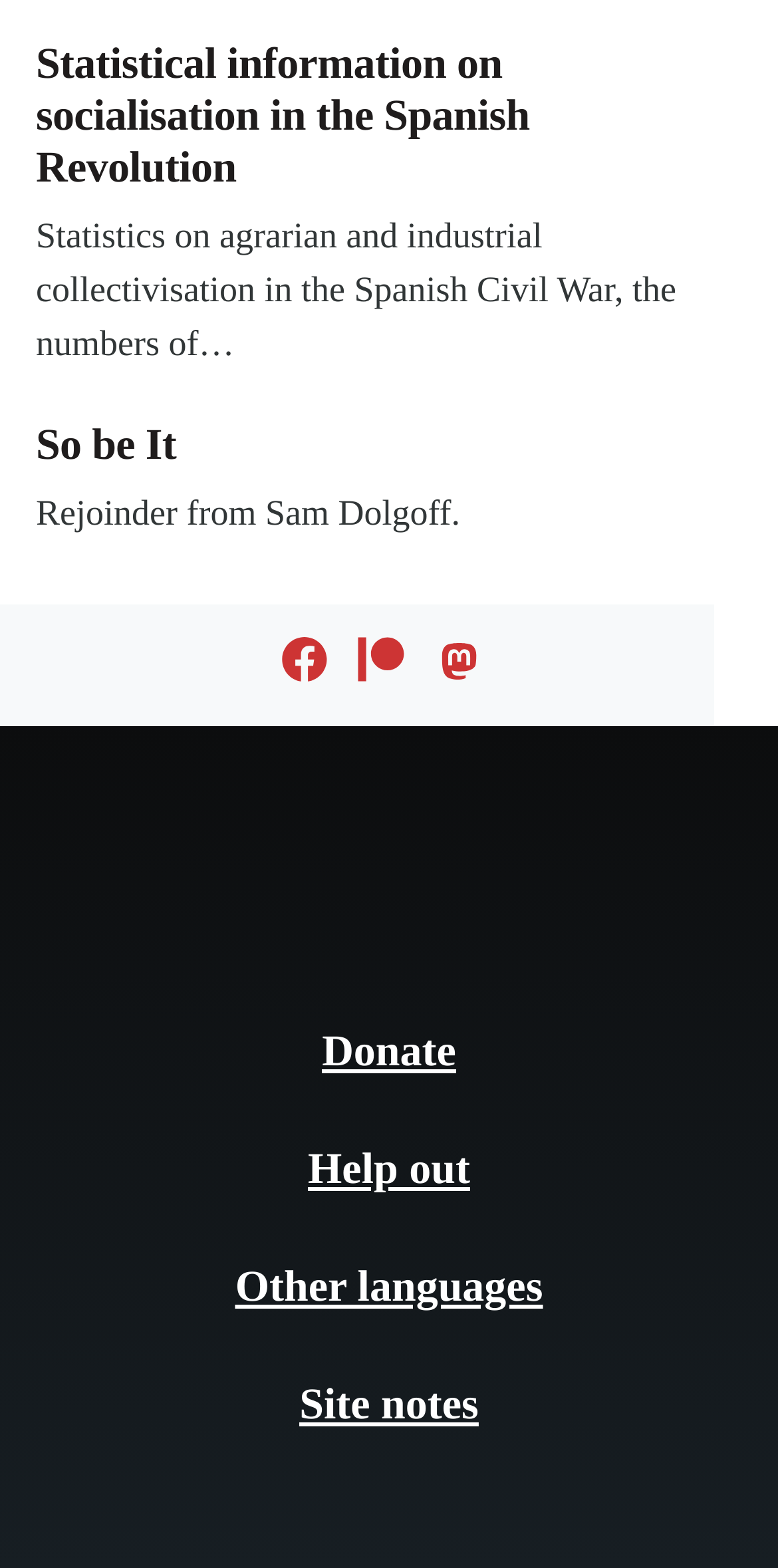What is the last link in the footer menu?
Answer the question with a detailed and thorough explanation.

To find the last link in the footer menu, I looked at the navigation element with the text 'Footer menu' and its child link elements. The last link element has the text 'Site notes', which is the answer.